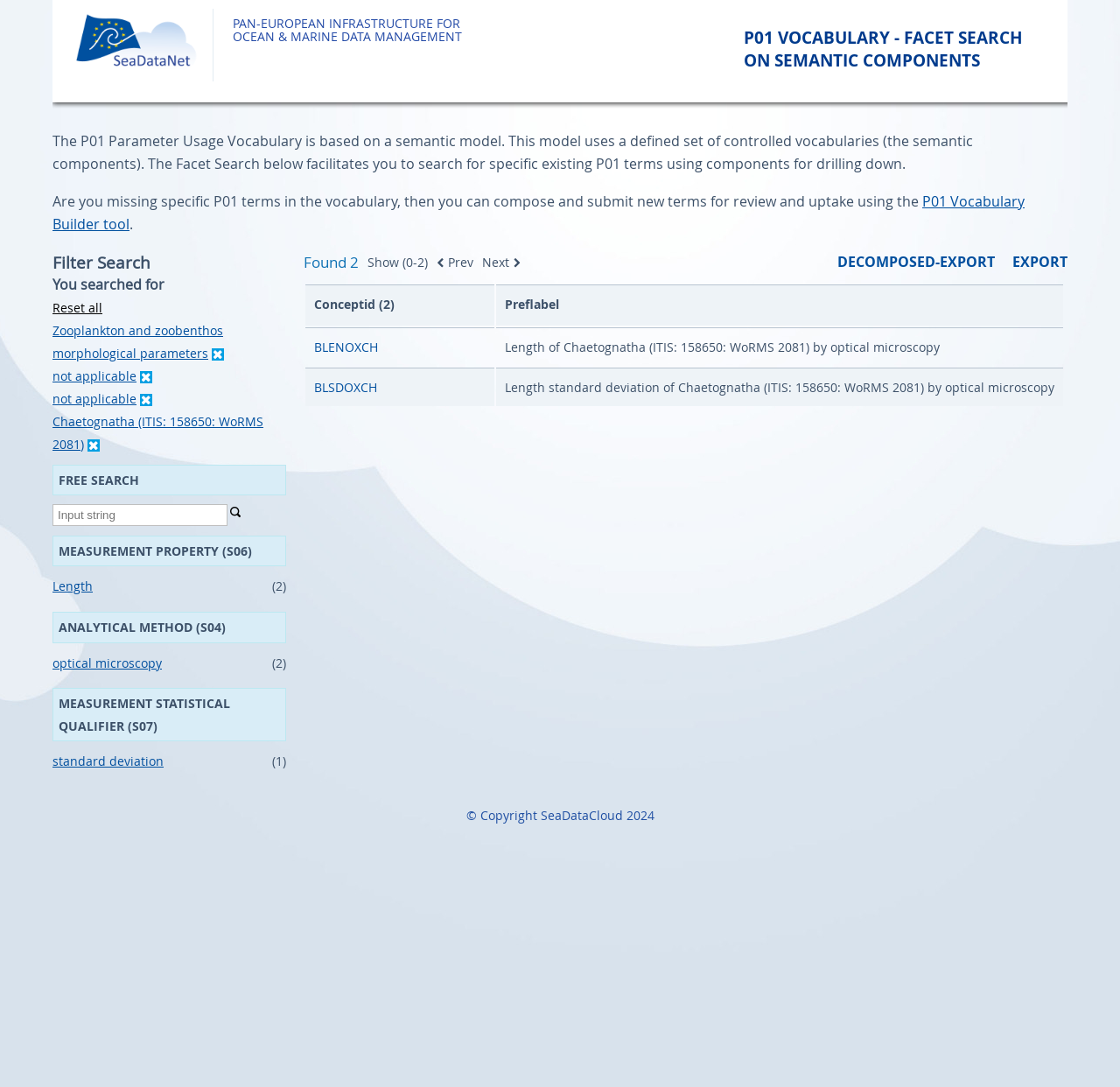Find the bounding box coordinates for the UI element that matches this description: "alt="Back to home"".

[0.065, 0.028, 0.177, 0.046]